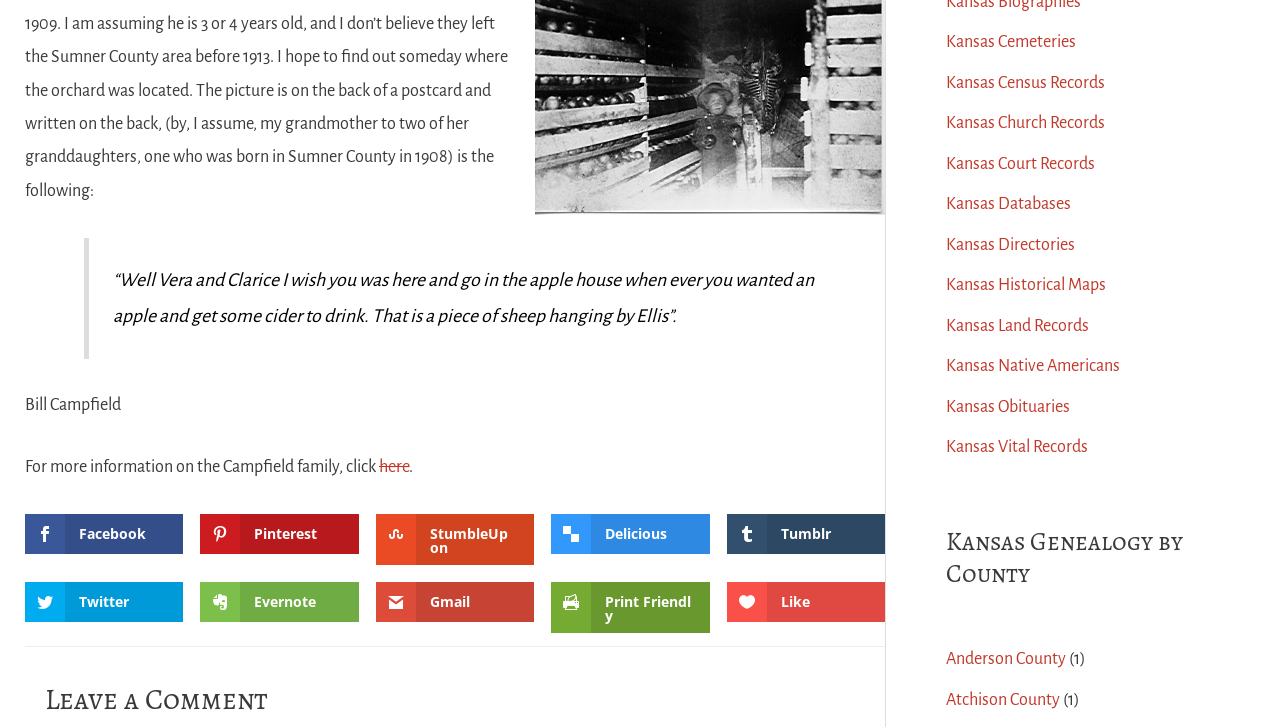Locate the bounding box coordinates of the area to click to fulfill this instruction: "Leave a comment". The bounding box should be presented as four float numbers between 0 and 1, in the order [left, top, right, bottom].

[0.035, 0.89, 0.676, 0.995]